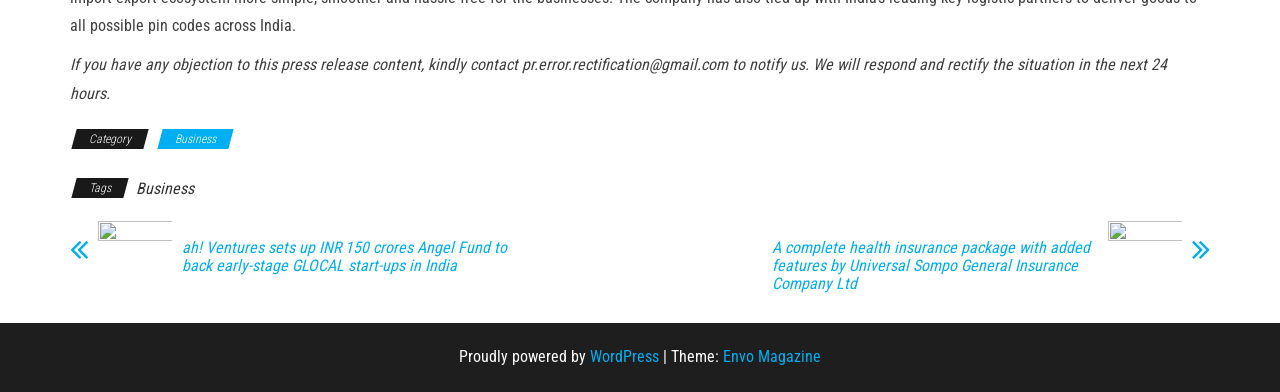Please identify the coordinates of the bounding box that should be clicked to fulfill this instruction: "Click on the 'Business' category".

[0.125, 0.329, 0.18, 0.38]